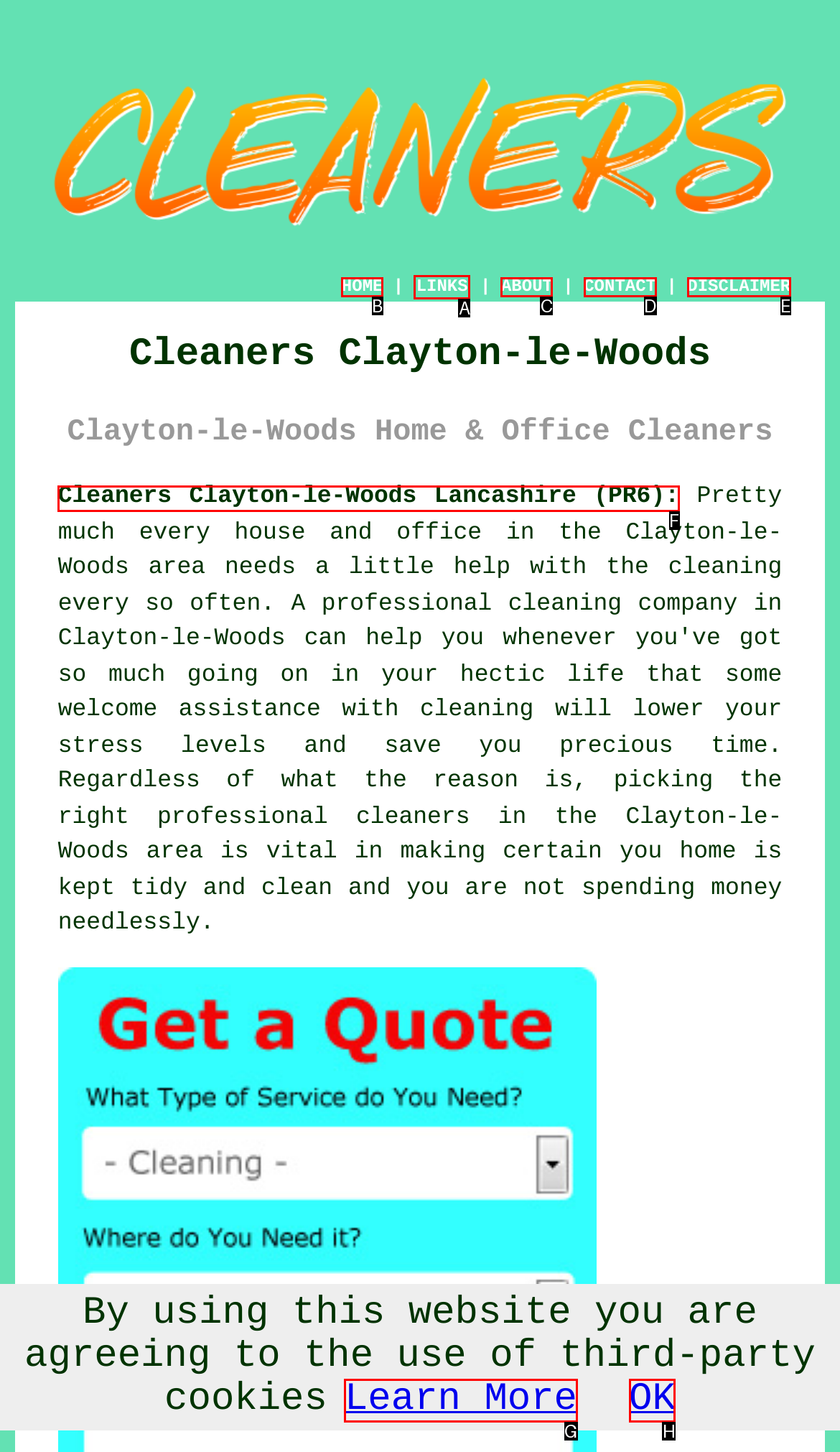Choose the option that best matches the description: Learn More
Indicate the letter of the matching option directly.

G